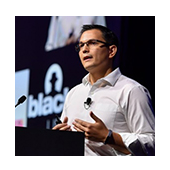What is the topic of Tony Lee's presentation?
Based on the image content, provide your answer in one word or a short phrase.

Security and technical operations